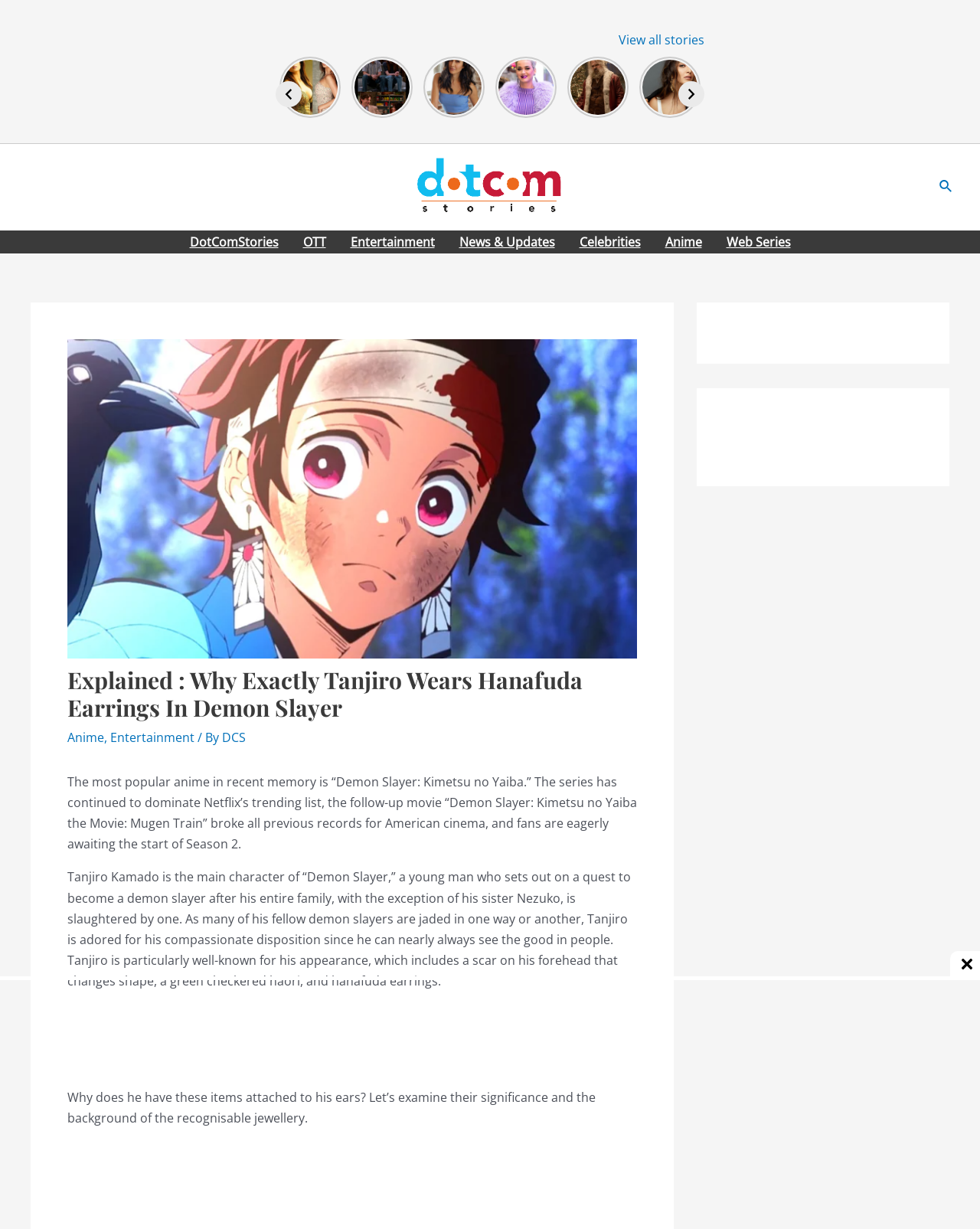Explain in detail what you observe on this webpage.

This webpage appears to be an entertainment news website, with a focus on anime, Bollywood, and celebrities. The main article on the page is about the popular anime "Demon Slayer: Kimetsu no Yaiba" and explores the significance of the main character Tanjiro's hanafuda earrings.

At the top of the page, there is a navigation menu with links to different sections of the website, including "DotComStories", "OTT", "Entertainment", "News & Updates", "Celebrities", "Anime", and "Web Series". Below this, there is a header section with a title that reads "Explained: Why Exactly Tanjiro Wears Hanafuda Earrings In Demon Slayer" and a brief summary of the article.

The main content of the article is divided into several paragraphs, with the first paragraph introducing the topic and the subsequent paragraphs delving deeper into the significance of Tanjiro's earrings. The text is accompanied by no images, but there are several links to other articles on the website, including ones about Bollywood actresses, celebrities on Tinder, and a new movie called "Violent Night".

On the right-hand side of the page, there is a column with several links to other articles, including ones about a new TV show called "That 90s Show", Bollywood actresses who changed their names, and celebrities who used Tinder. There are also several images accompanying these links.

At the bottom of the page, there are links to previous and next pages, as well as a search icon. There are also several complementary sections with unknown content.